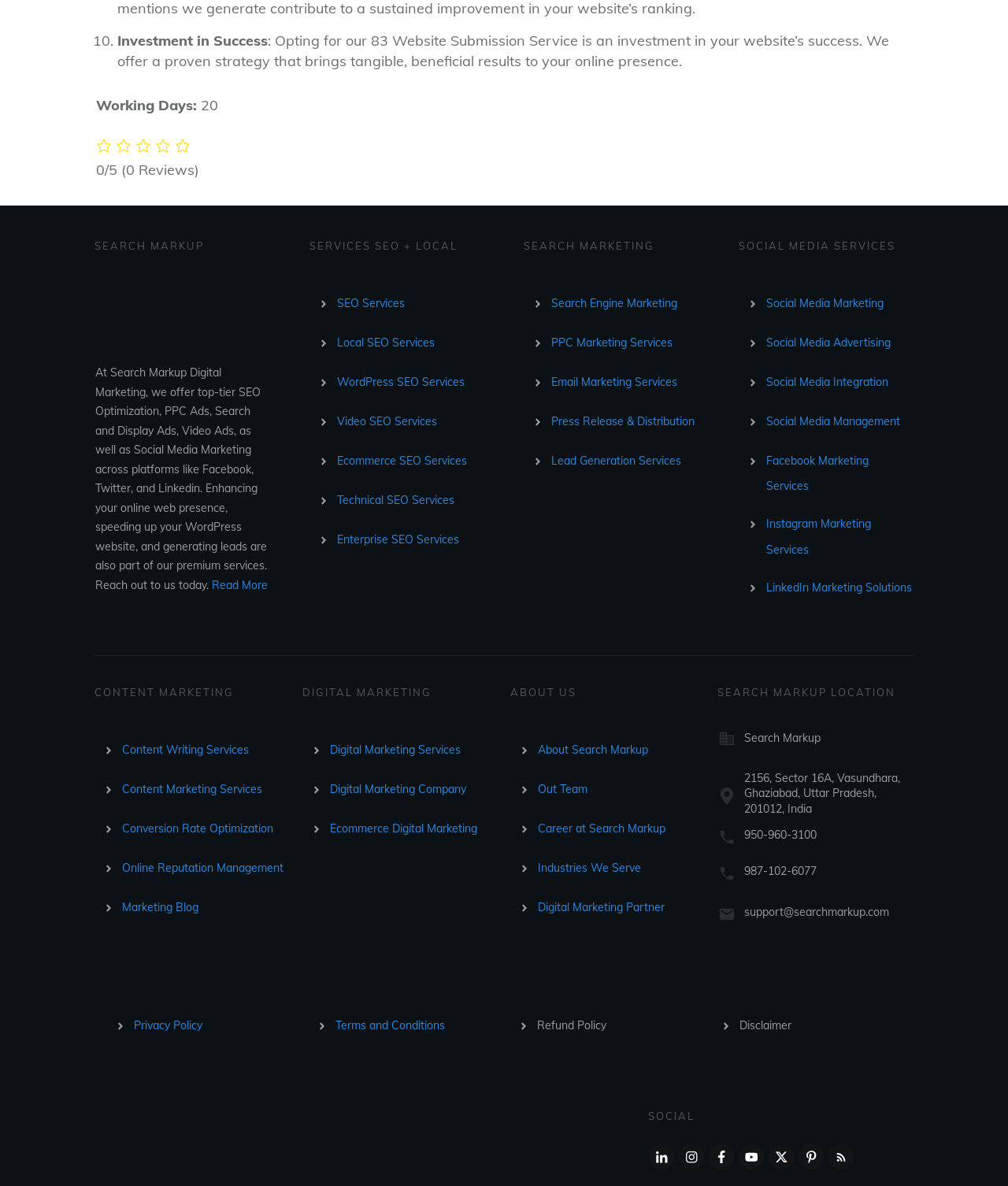Find the bounding box coordinates for the area that must be clicked to perform this action: "Click on 'Read More'".

[0.21, 0.487, 0.266, 0.499]